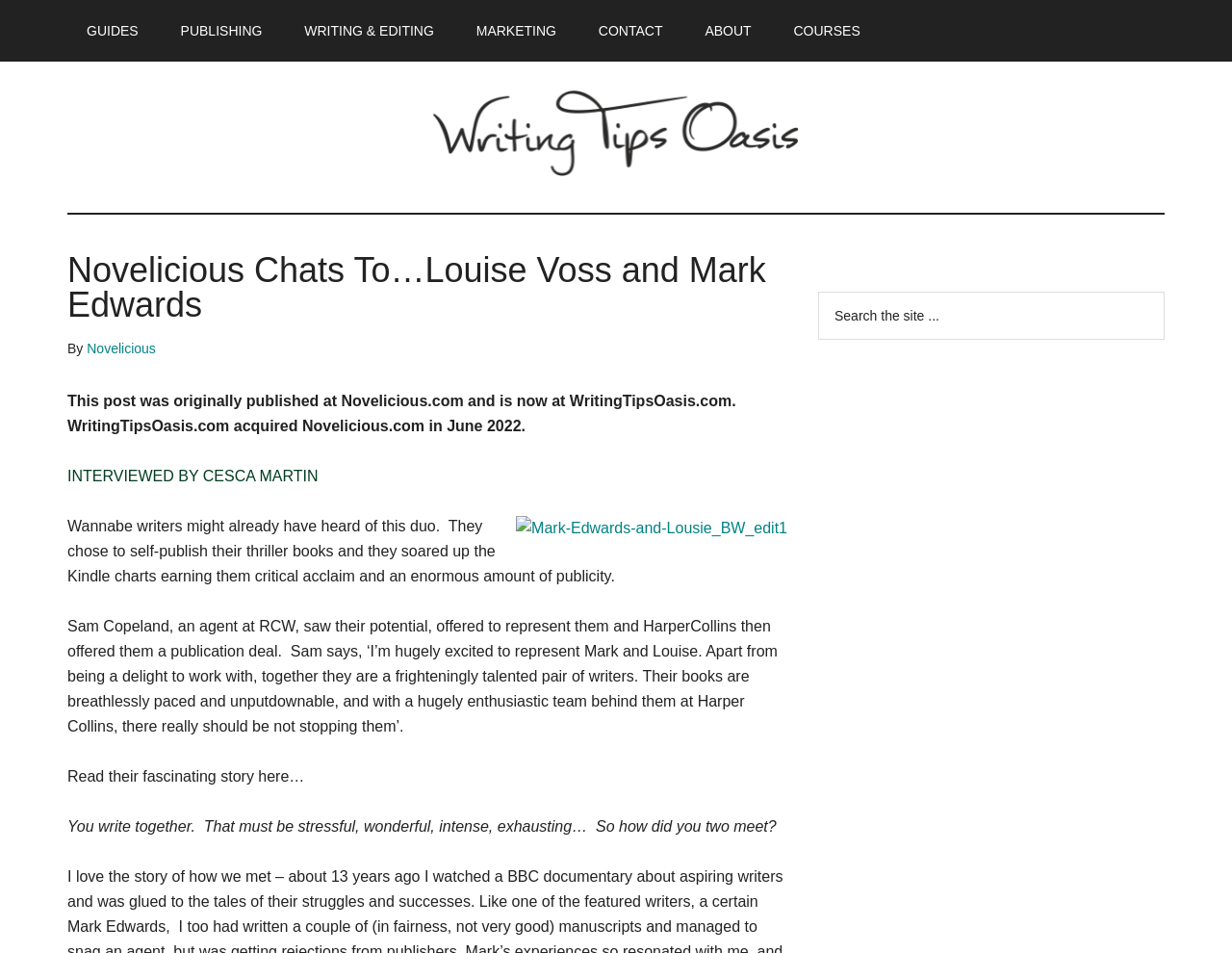Identify the bounding box for the UI element described as: "alt="Mark-Edwards-and-Lousie_BW_edit1" title="Mark-Edwards-and-Lousie_BW_edit1"". The coordinates should be four float numbers between 0 and 1, i.e., [left, top, right, bottom].

[0.413, 0.539, 0.641, 0.575]